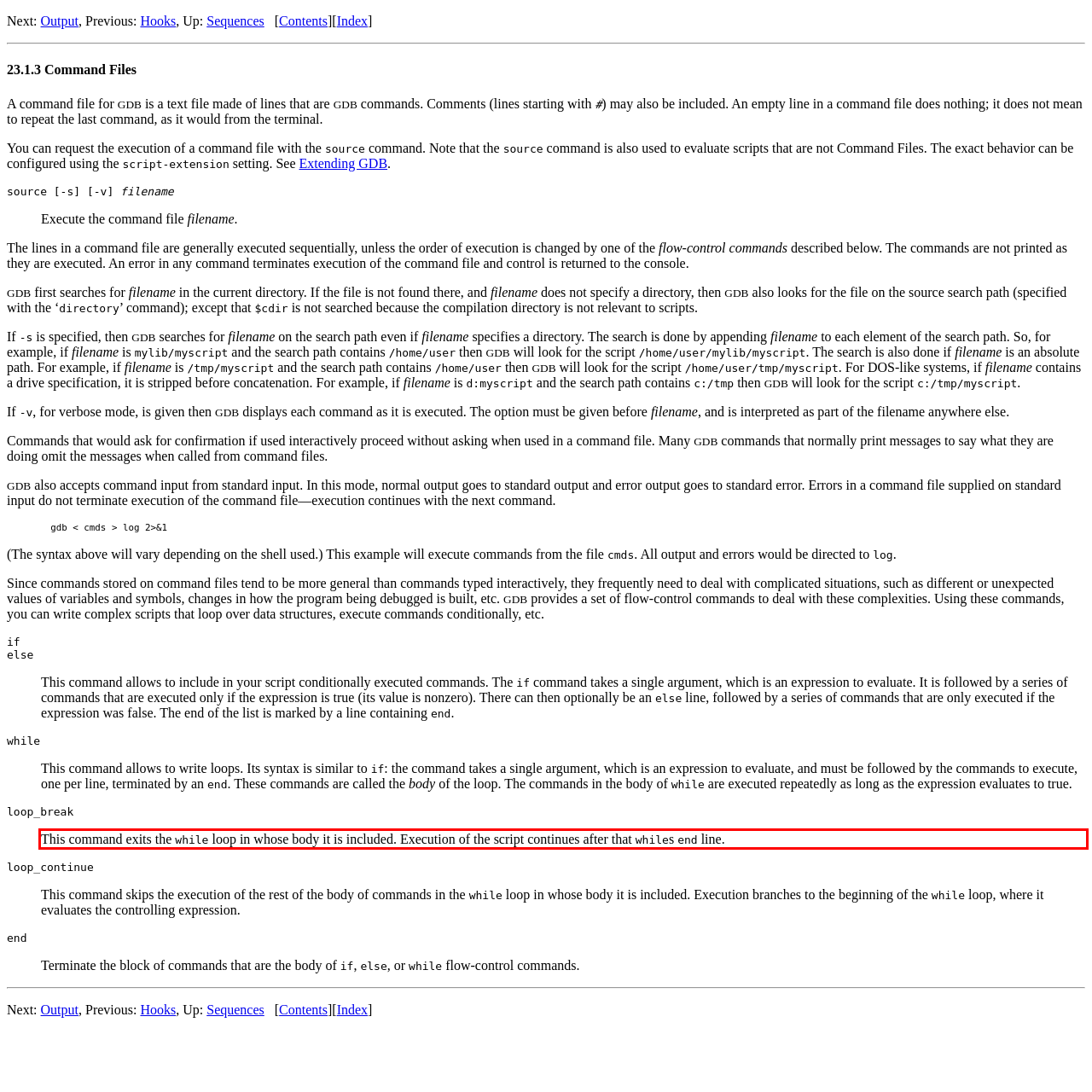Please examine the webpage screenshot containing a red bounding box and use OCR to recognize and output the text inside the red bounding box.

This command exits the while loop in whose body it is included. Execution of the script continues after that whiles end line.